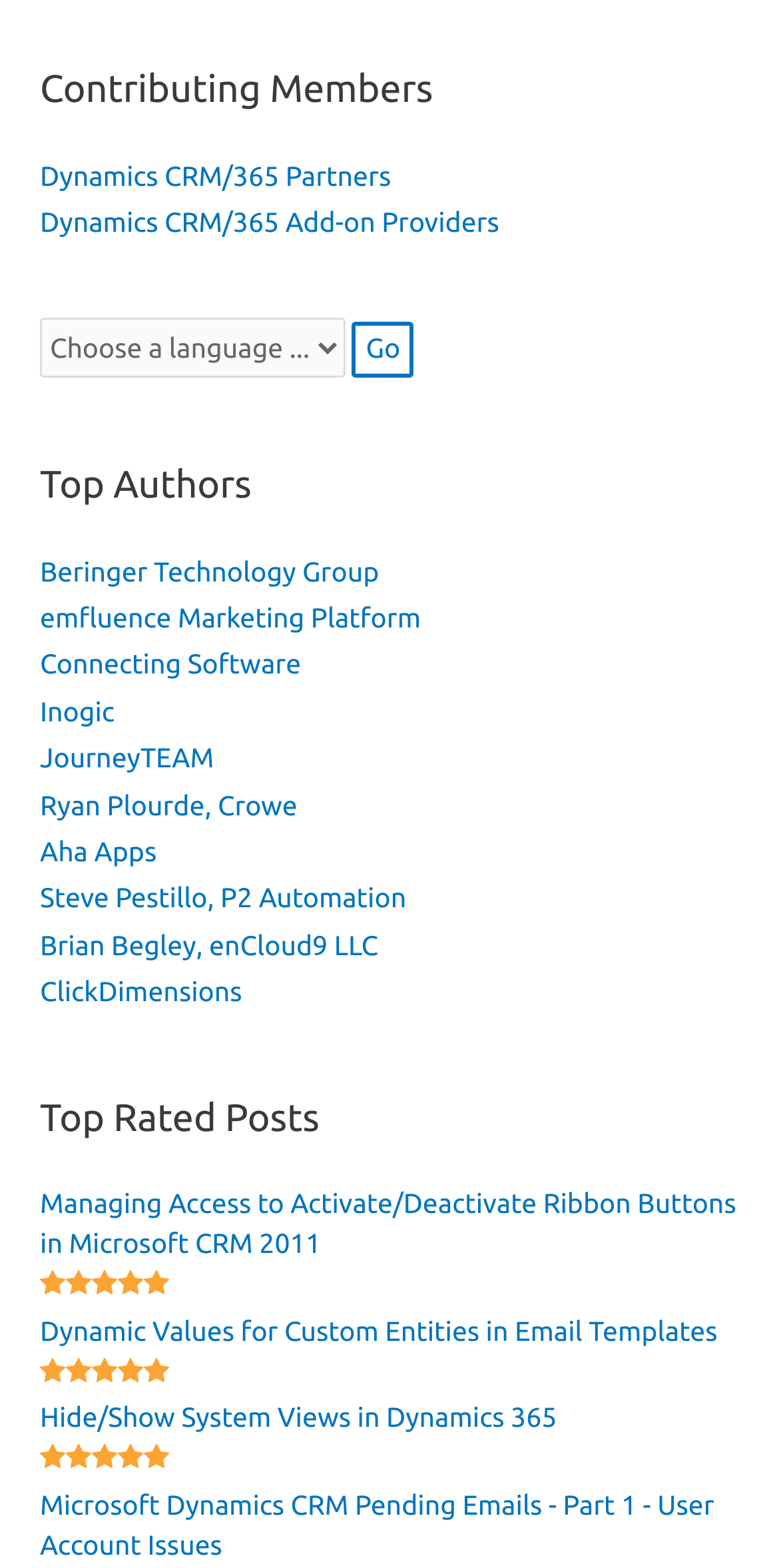Using the details in the image, give a detailed response to the question below:
How many contributing members are listed?

I counted the number of links under the 'Contributing Members' heading, which are 'Dynamics CRM/365 Partners' and 'Dynamics CRM/365 Add-on Providers', so there are 2 contributing members listed.